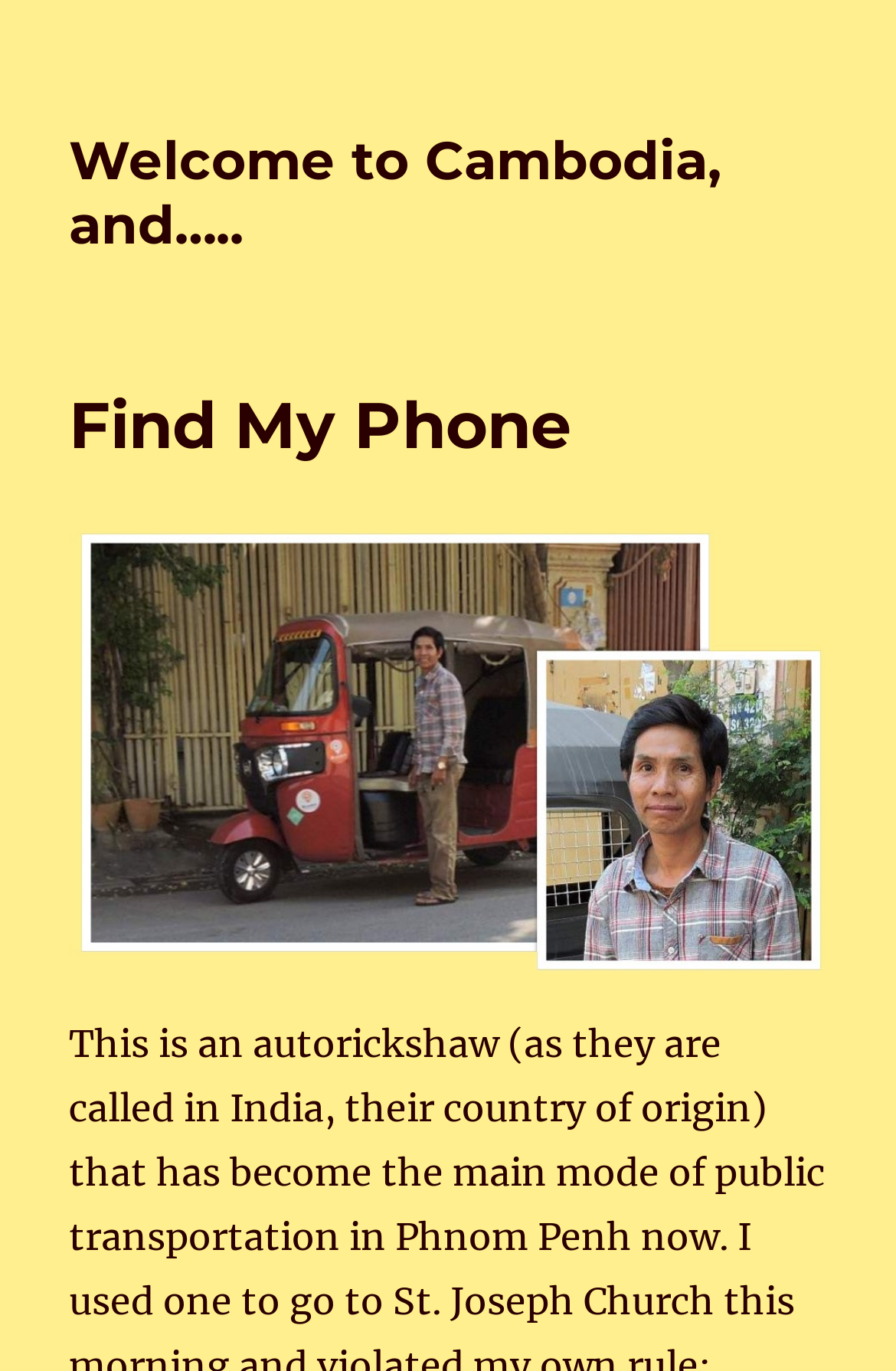Identify and provide the main heading of the webpage.

Find My Phone